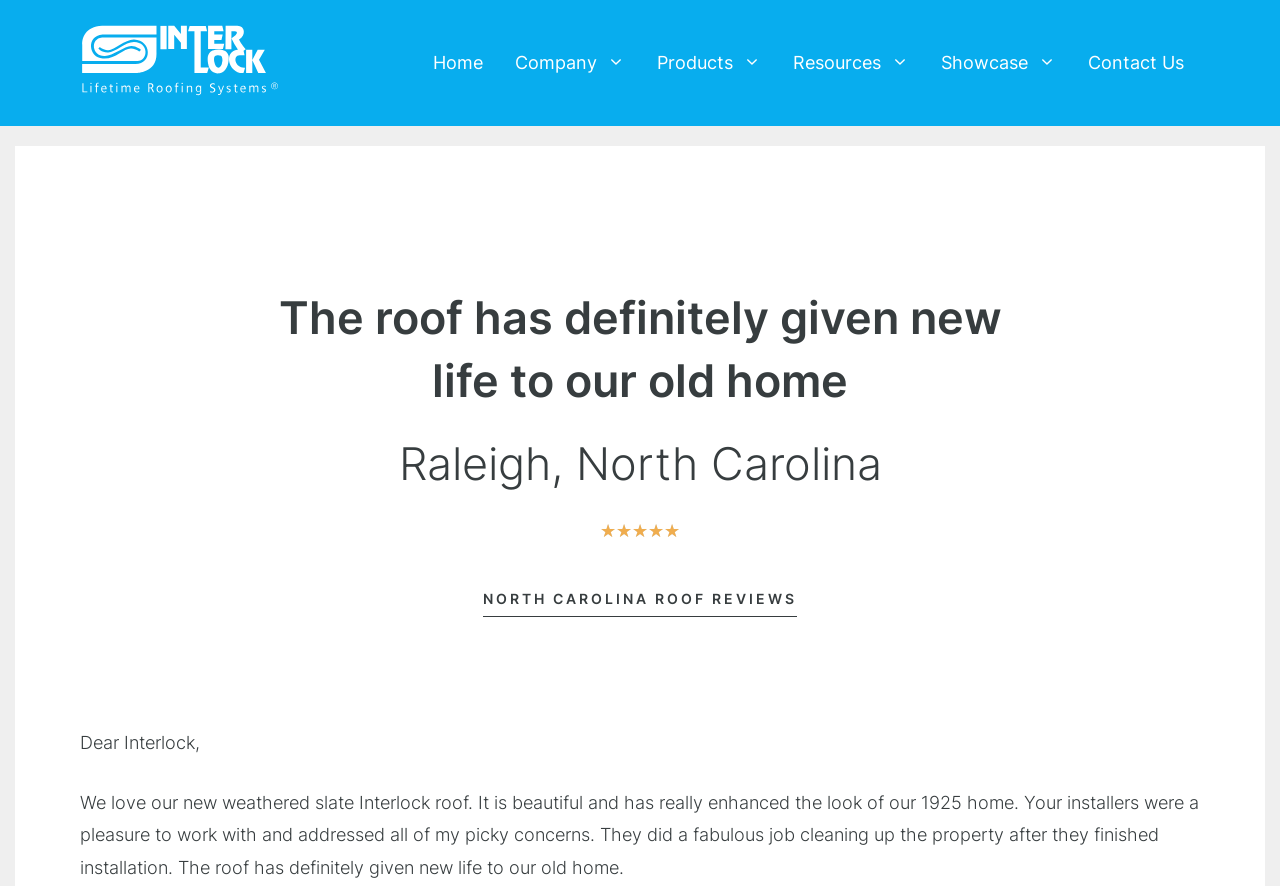Please pinpoint the bounding box coordinates for the region I should click to adhere to this instruction: "View the NORTH CAROLINA ROOF REVIEWS".

[0.377, 0.669, 0.623, 0.697]